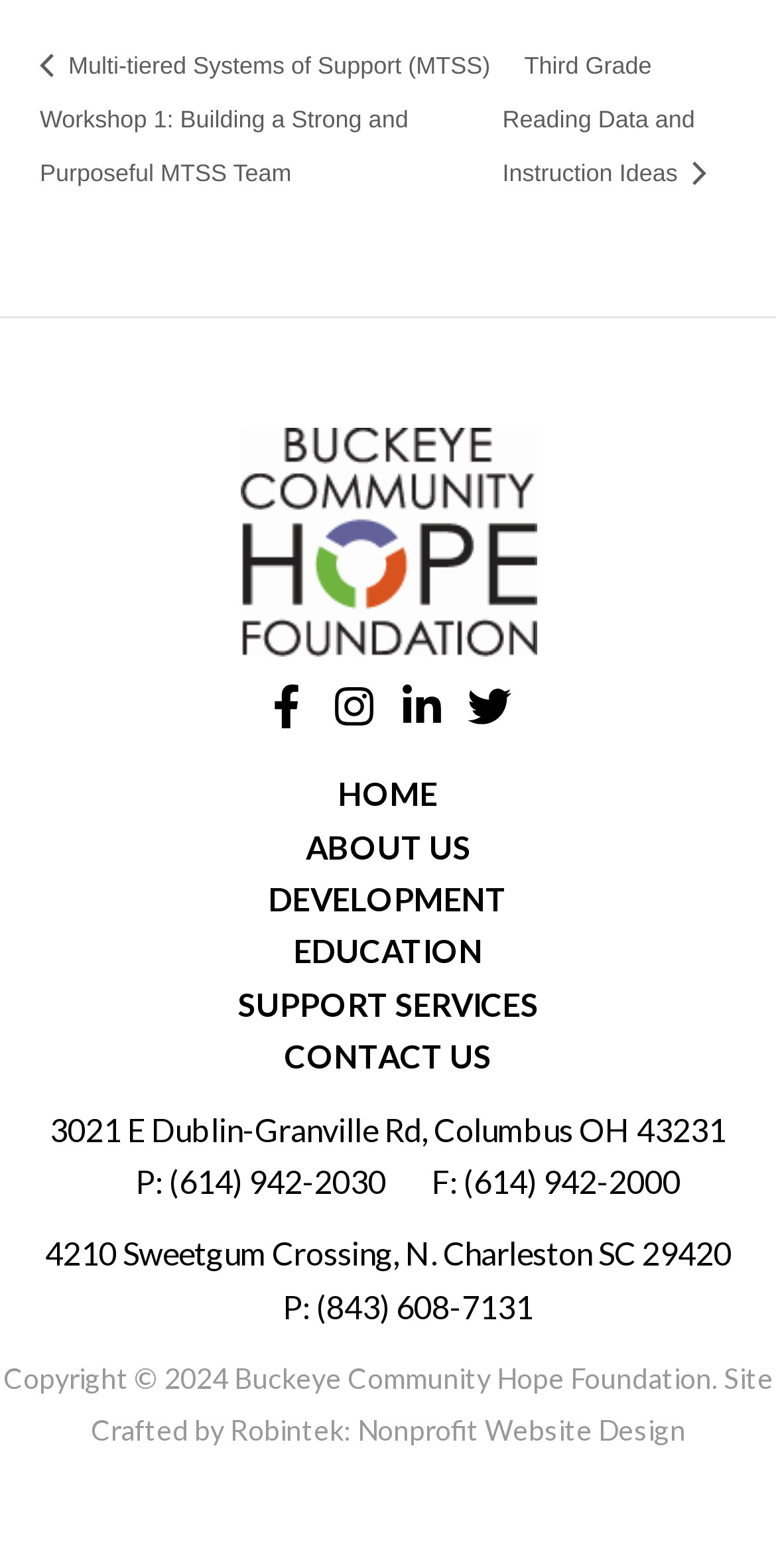Please provide a one-word or short phrase answer to the question:
How many social media links are in the footer?

4